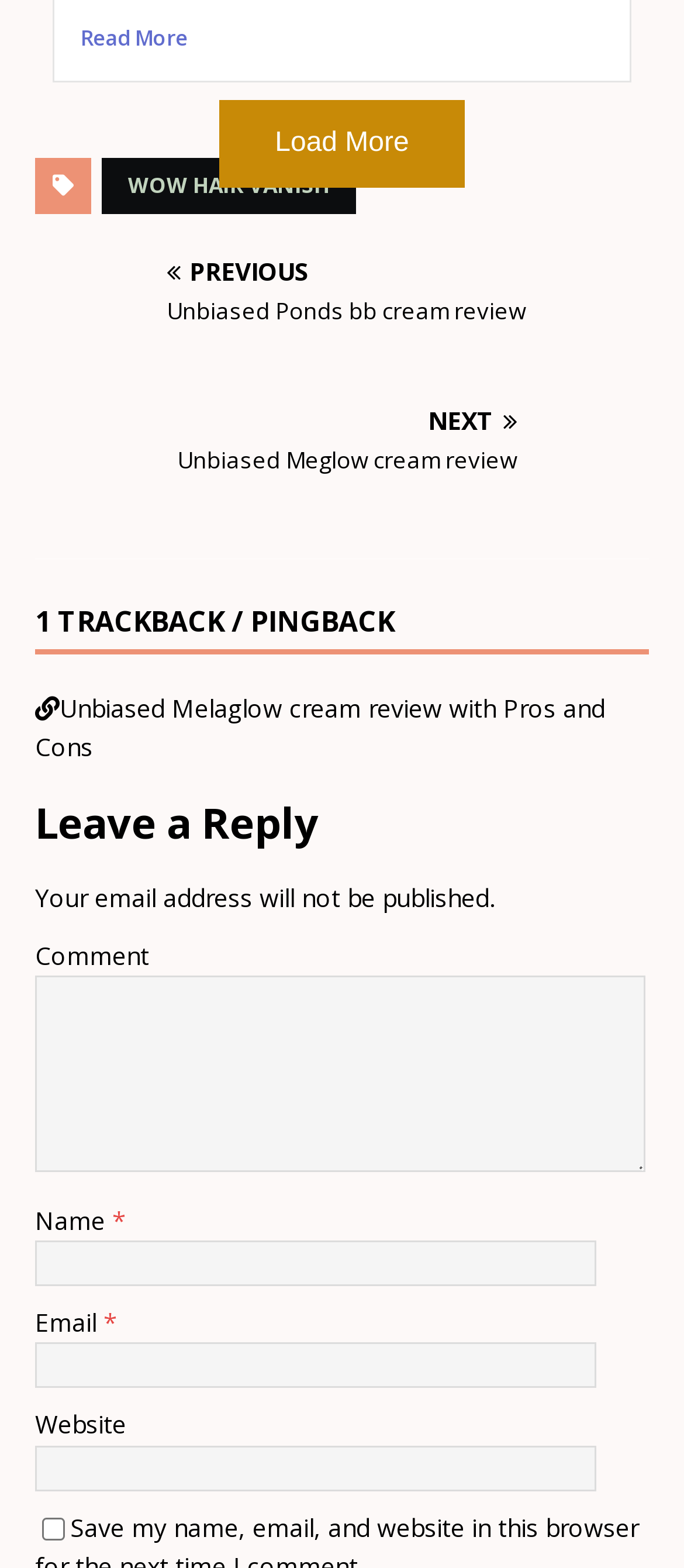Can you find the bounding box coordinates for the UI element given this description: "PreviousUnbiased Ponds bb cream review"? Provide the coordinates as four float numbers between 0 and 1: [left, top, right, bottom].

[0.051, 0.165, 0.949, 0.21]